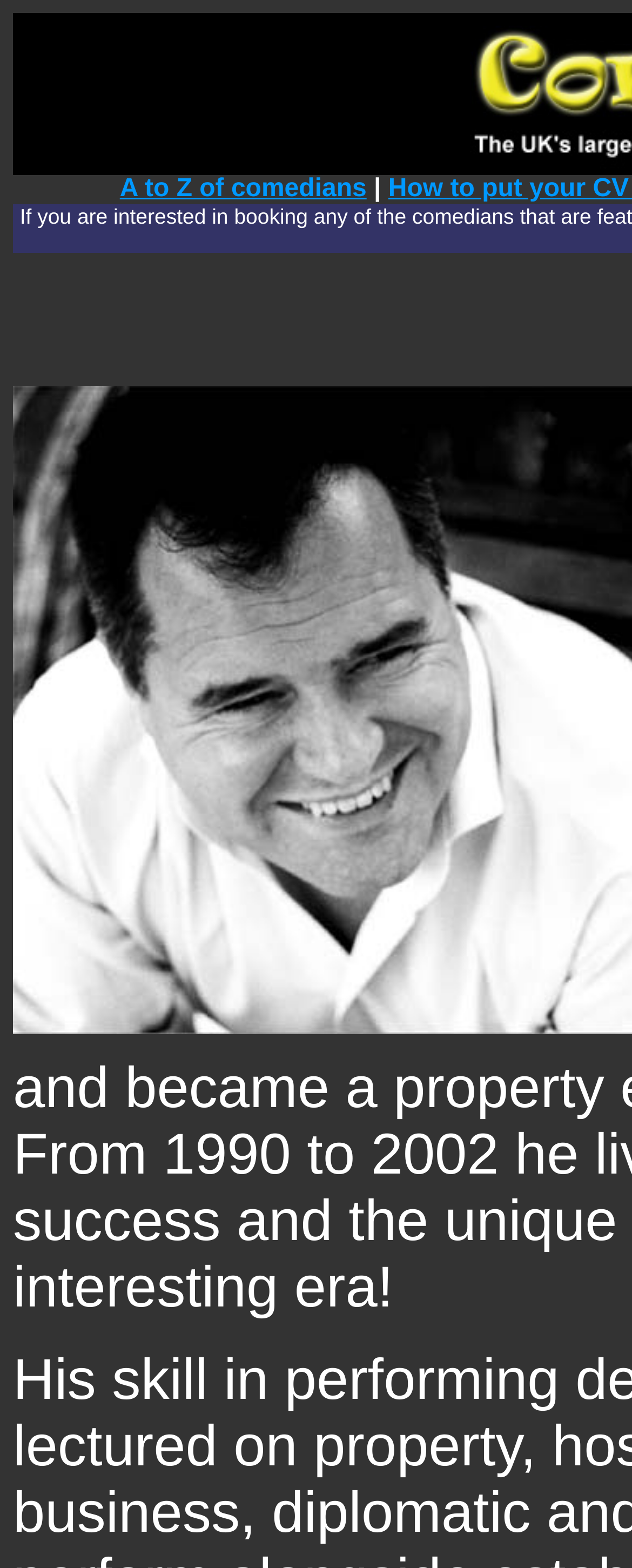Identify the bounding box for the described UI element: "A to Z of comedians".

[0.19, 0.112, 0.58, 0.129]